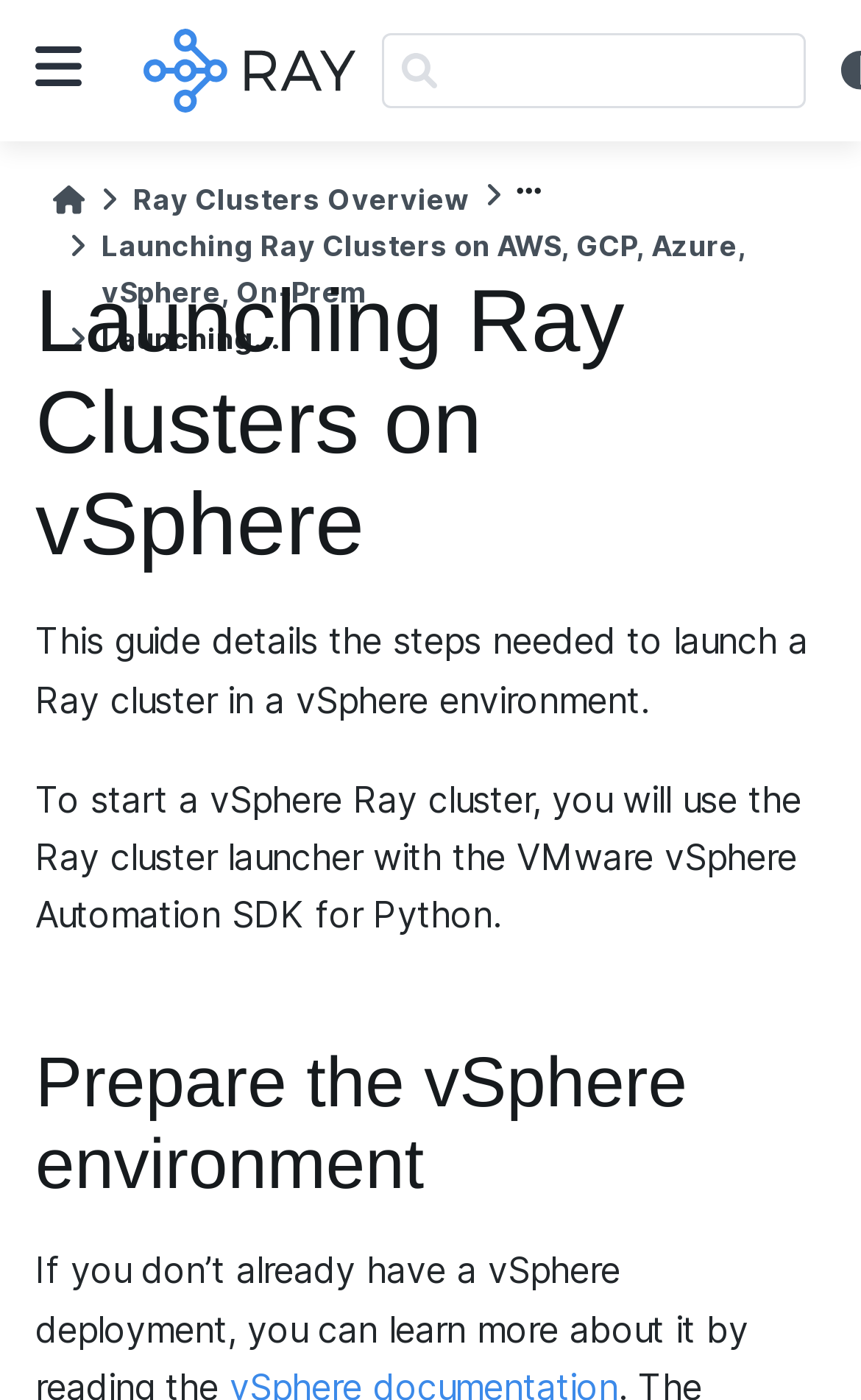What type of environment is the Ray cluster being launched in?
Examine the image and provide an in-depth answer to the question.

The webpage title and content clearly indicate that the Ray cluster is being launched in a vSphere environment. This is also mentioned in the sentence 'This guide details the steps needed to launch a Ray cluster in a vSphere environment.'